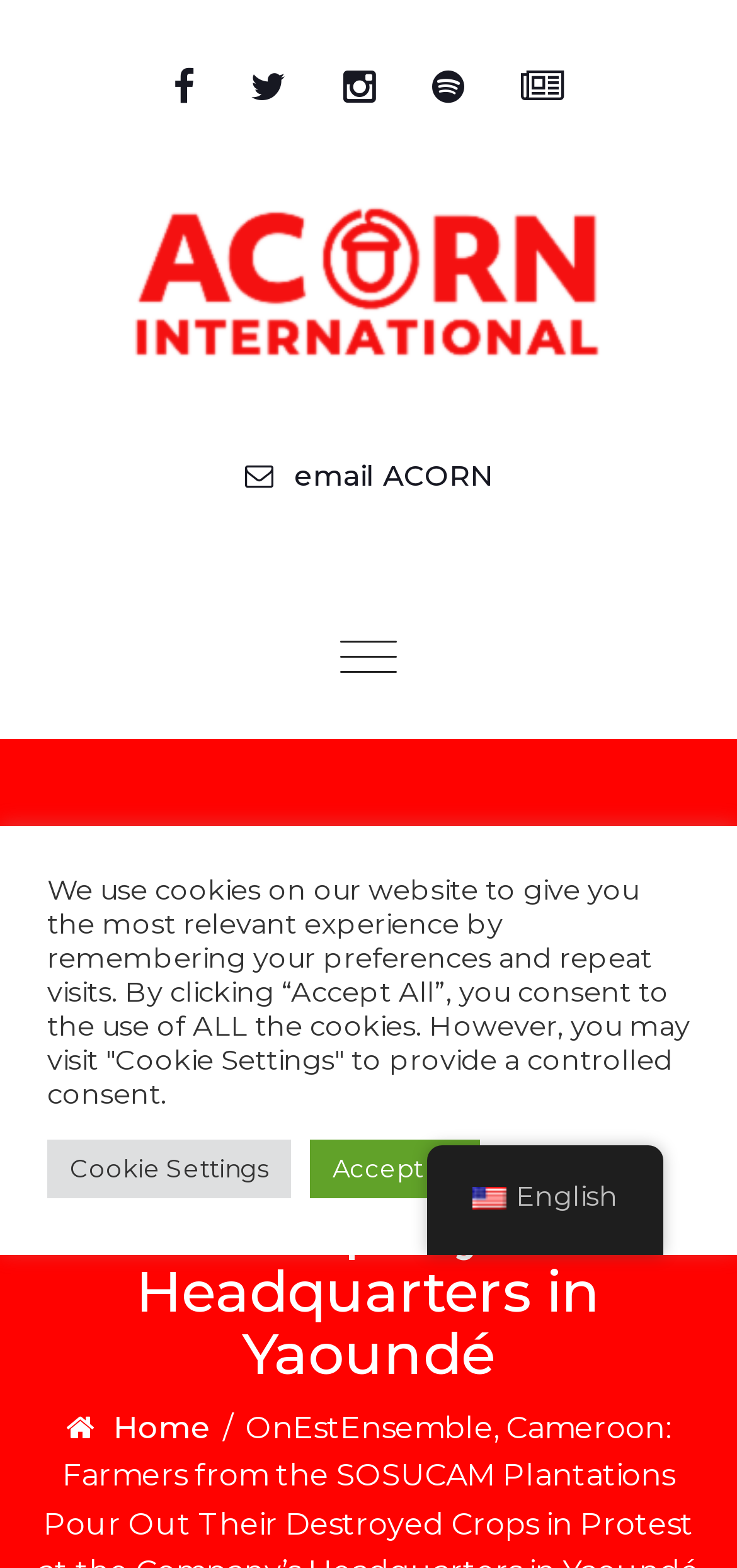From the webpage screenshot, predict the bounding box of the UI element that matches this description: "Website Terms of Use".

None